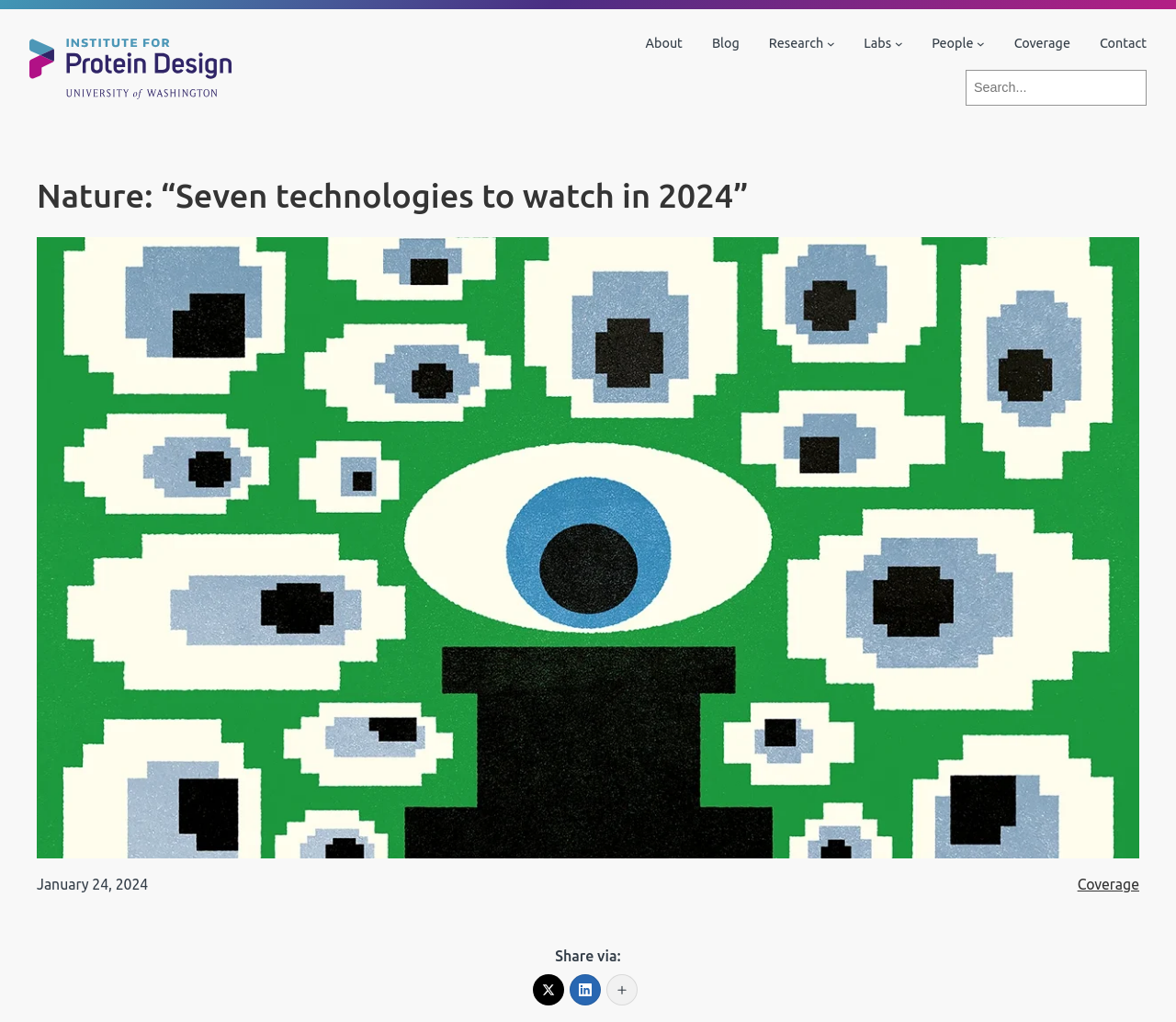Determine the webpage's heading and output its text content.

Nature: “Seven technologies to watch in 2024”